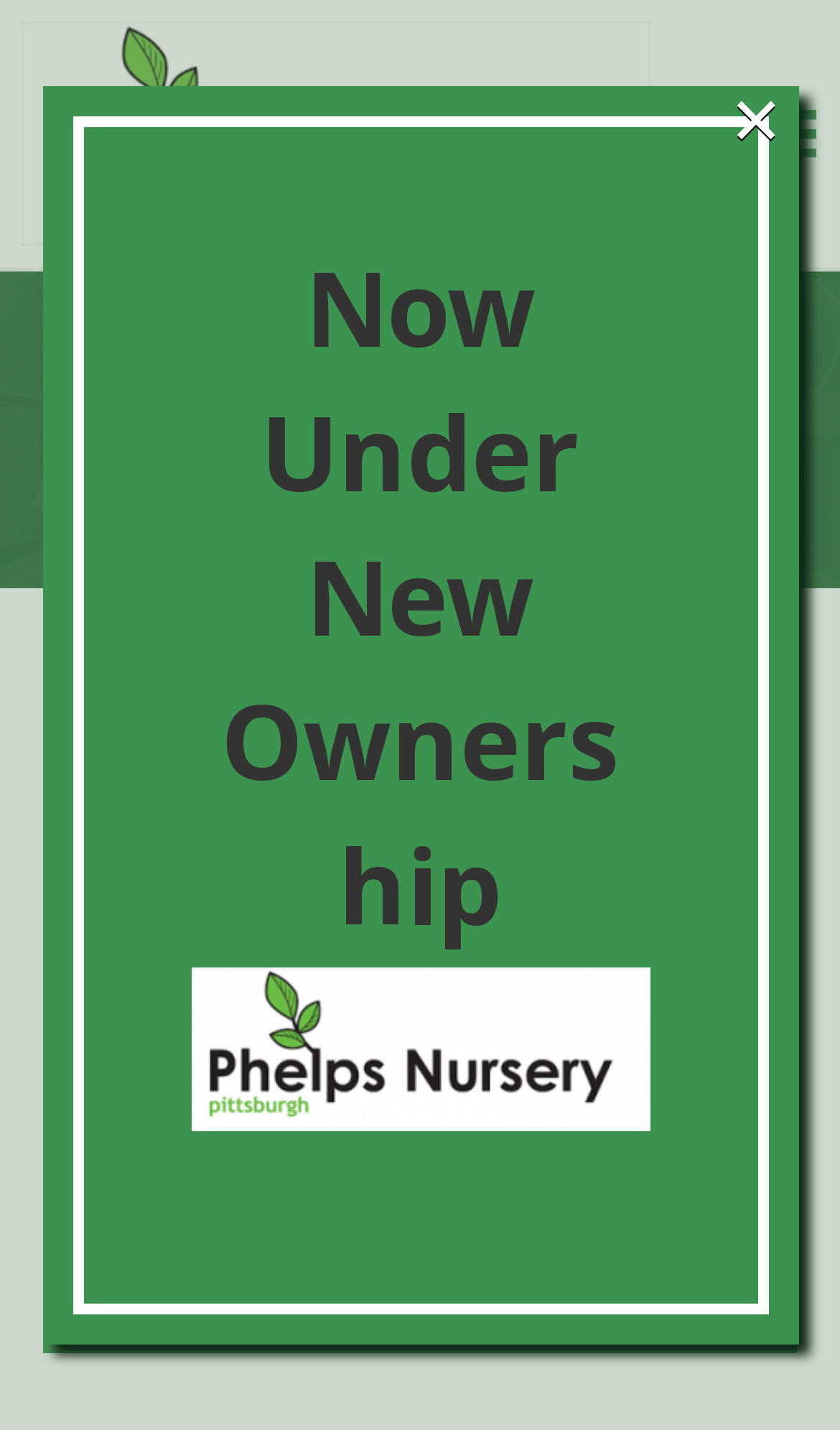Determine the bounding box coordinates for the HTML element mentioned in the following description: "alt="pnw logo" title="pnw logo"". The coordinates should be a list of four floats ranging from 0 to 1, represented as [left, top, right, bottom].

[0.026, 0.072, 0.774, 0.108]